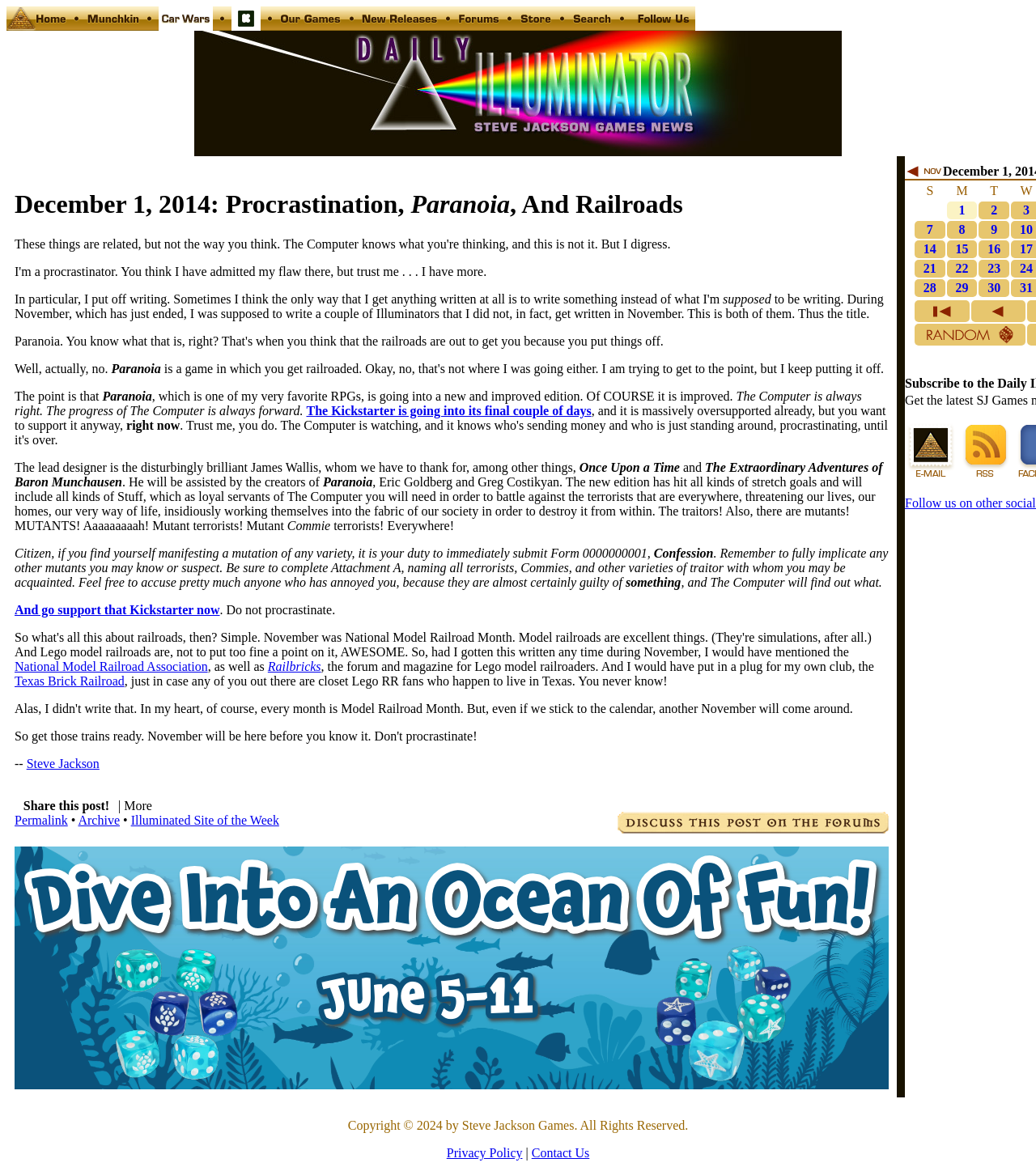Convey a detailed summary of the webpage, mentioning all key elements.

The webpage is titled "Daily Illuminator: Procrastination, Paranoia, And Railroads" and has a prominent article with the same title. The article is a humorous and lighthearted piece that discusses the author's tendency to procrastinate, their love for the game Paranoia, and the connection between railroads and model railroads. The article is written in a conversational tone and includes several links to external websites, including a Kickstarter campaign for a new edition of Paranoia.

At the top of the page, there is a navigation menu with links to various sections of the website, including "Home", "Munchkin", "Car Wars", and "Kickstarter". Each link has a corresponding image next to it.

Below the navigation menu, the article takes up most of the page. It is divided into several sections, each with its own heading and text. The article includes several links to external websites, including the Kickstarter campaign and the National Model Railroad Association.

To the right of the article, there is a sidebar with a calendar for November 2014. Each day of the month is listed, and some days have links to external websites or articles.

At the bottom of the page, there are several links to related articles and websites, including a link to discuss the post on the forums and a link to share the post on social media. There is also a banner link to a sale on Ocean Dice in June 2024.